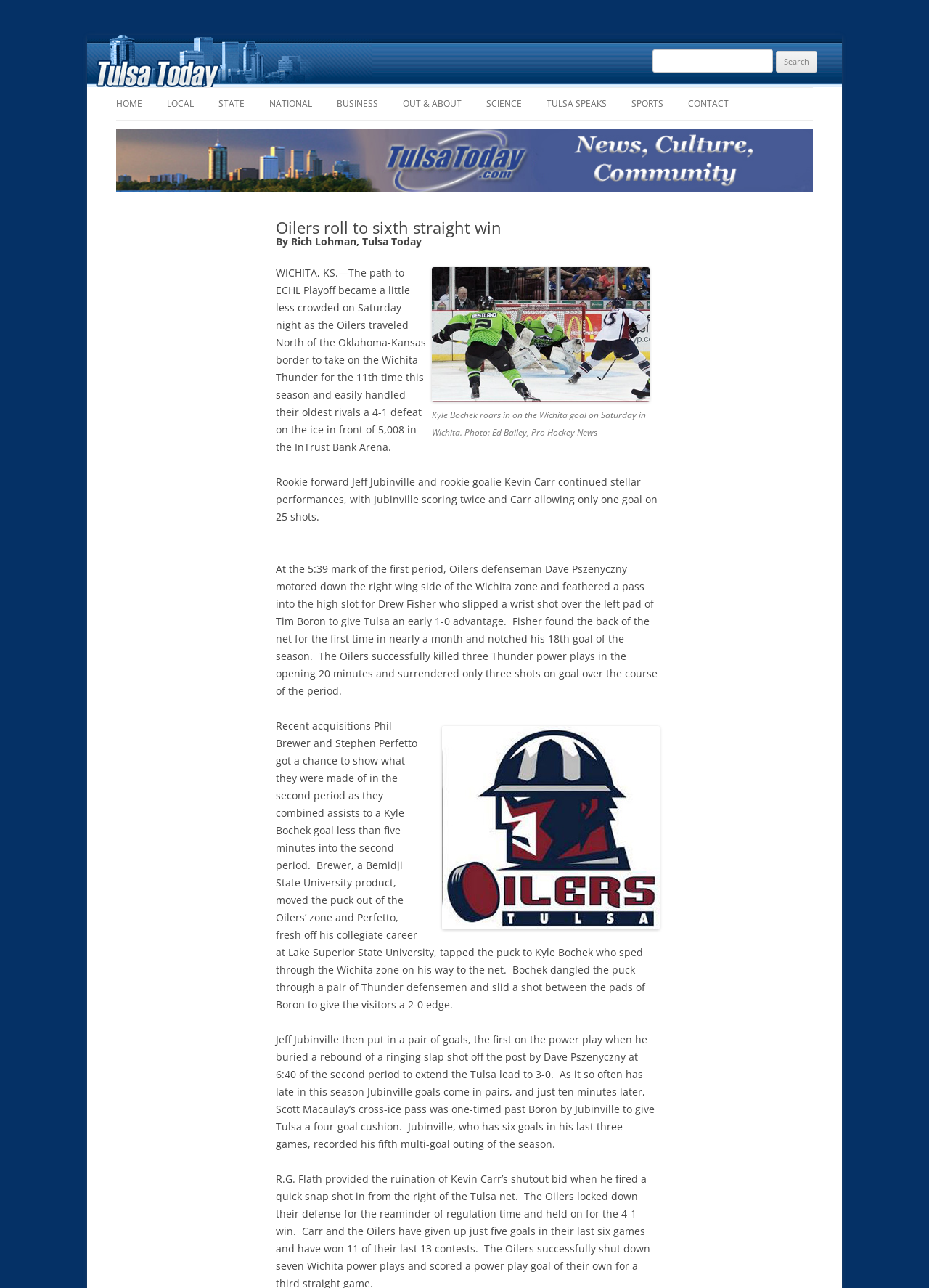How many shots on goal did the Oilers surrender in the first period?
Using the visual information from the image, give a one-word or short-phrase answer.

Three